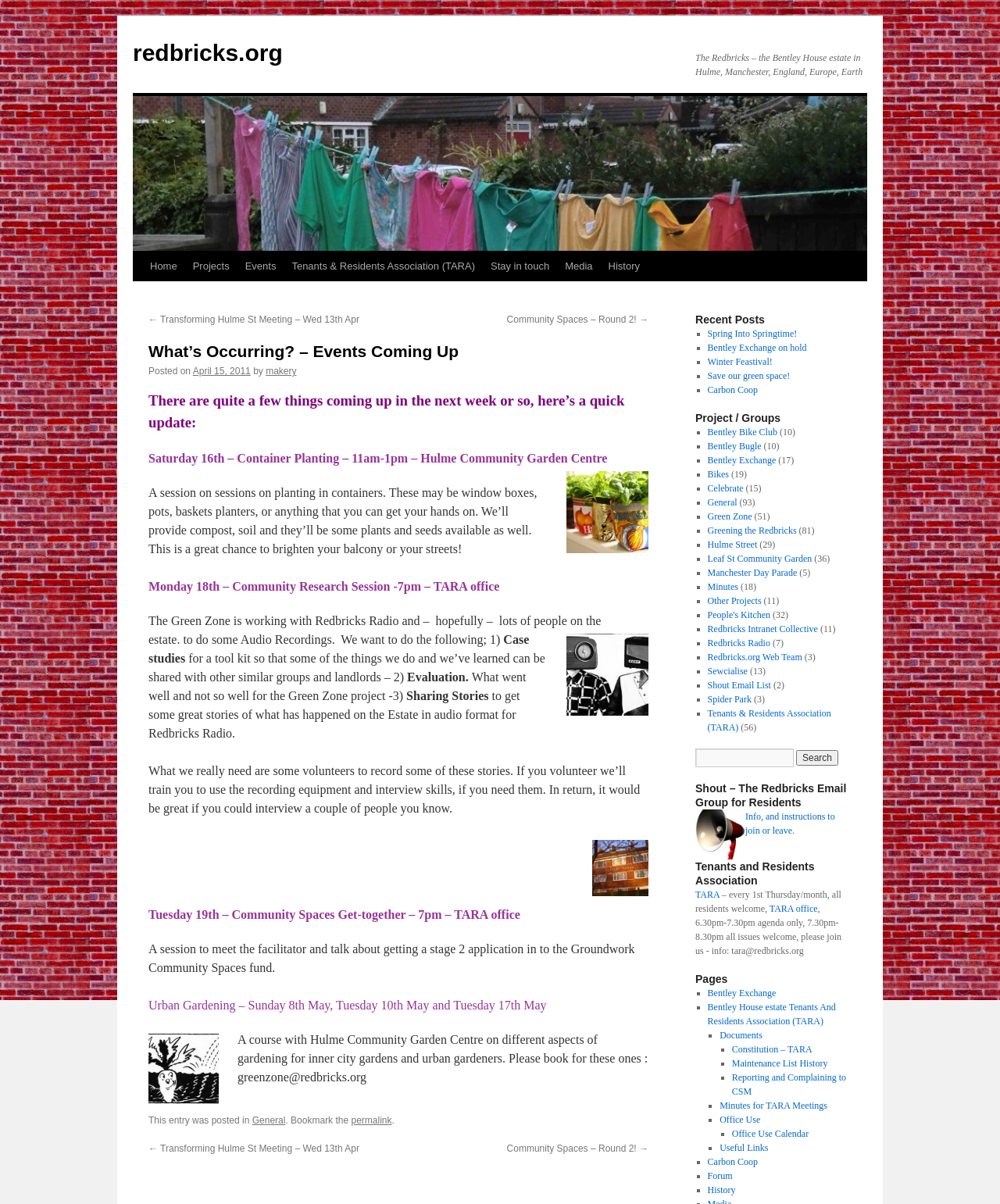Locate and generate the text content of the webpage's heading.

What’s Occurring? – Events Coming Up